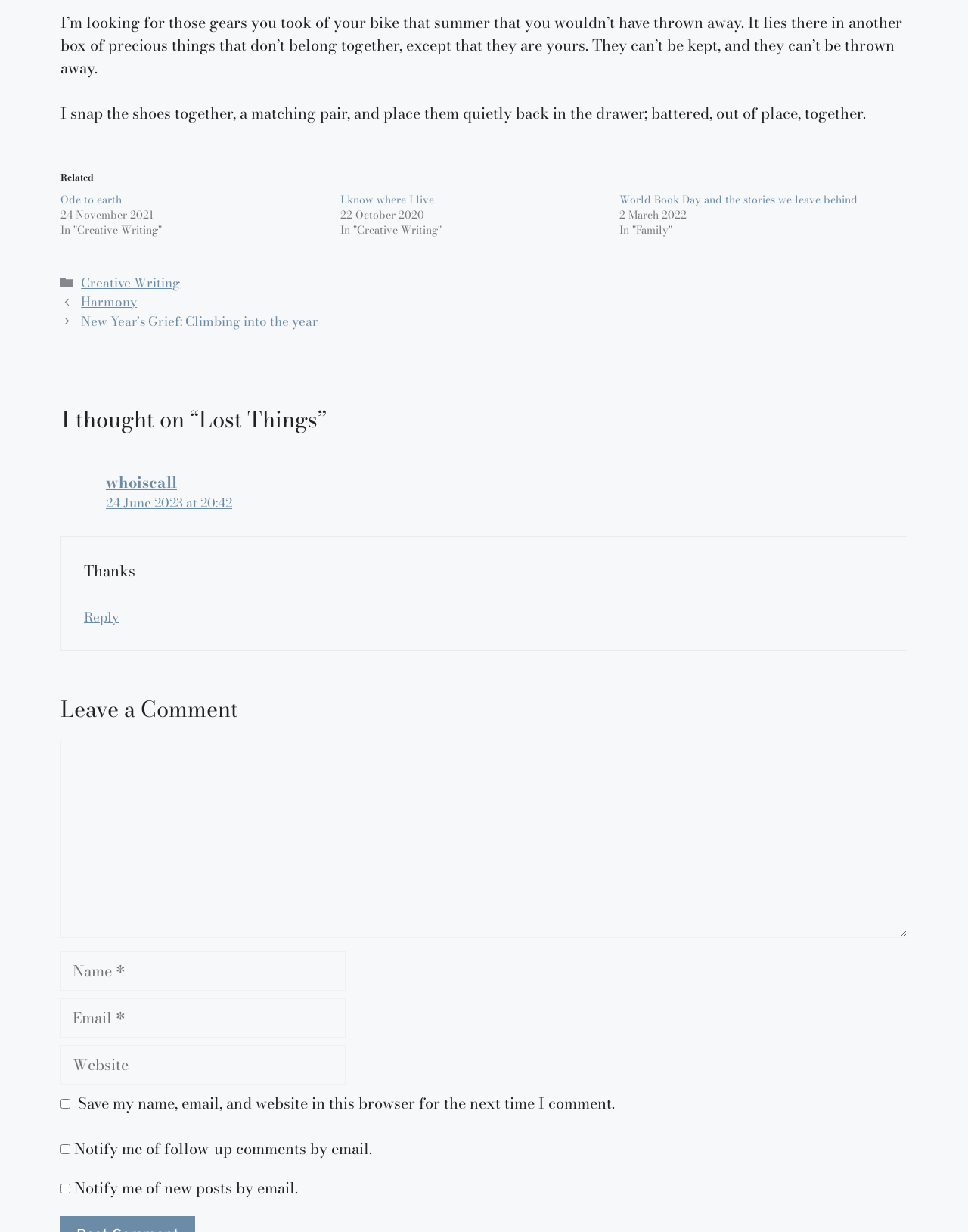Find the bounding box coordinates of the area to click in order to follow the instruction: "Type in the 'Comment' textbox".

[0.062, 0.601, 0.938, 0.762]